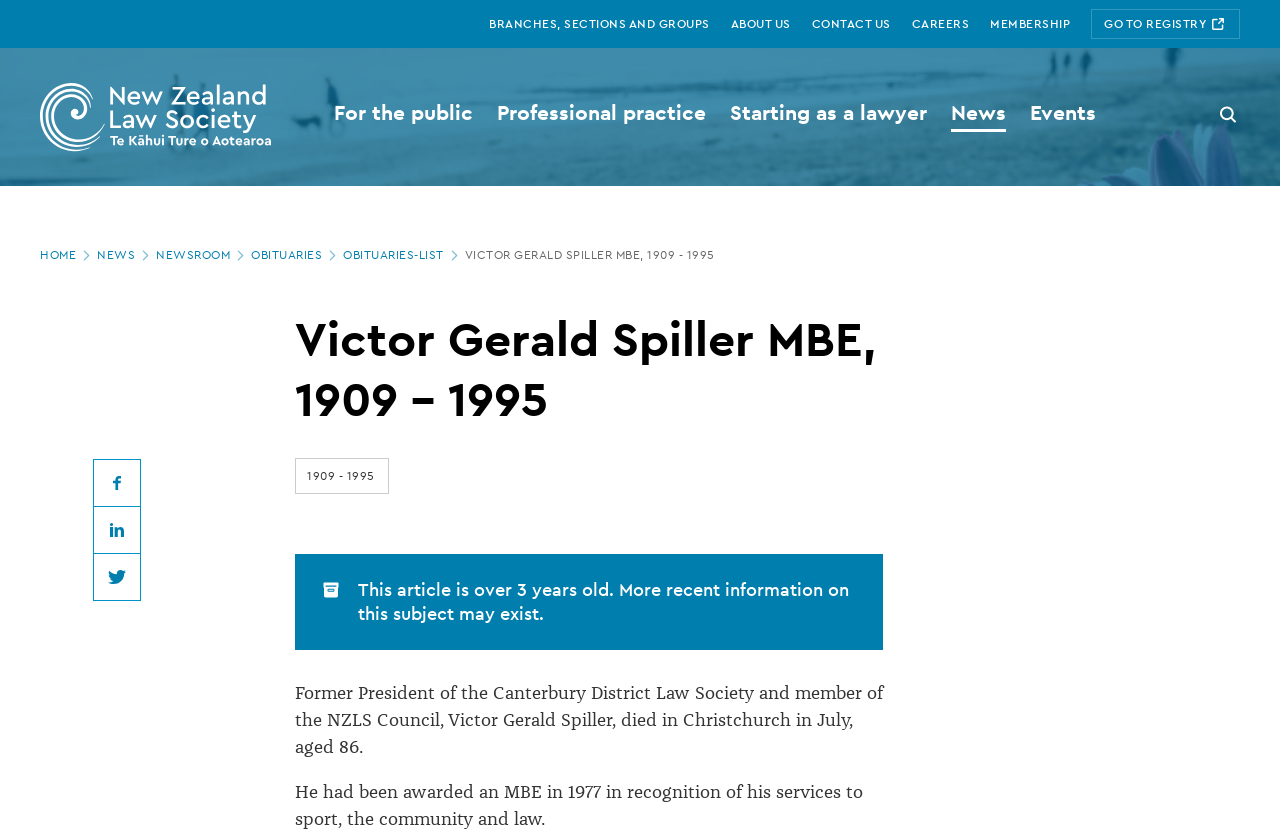Please specify the bounding box coordinates of the area that should be clicked to accomplish the following instruction: "Search using the search button". The coordinates should consist of four float numbers between 0 and 1, i.e., [left, top, right, bottom].

[0.95, 0.123, 0.969, 0.156]